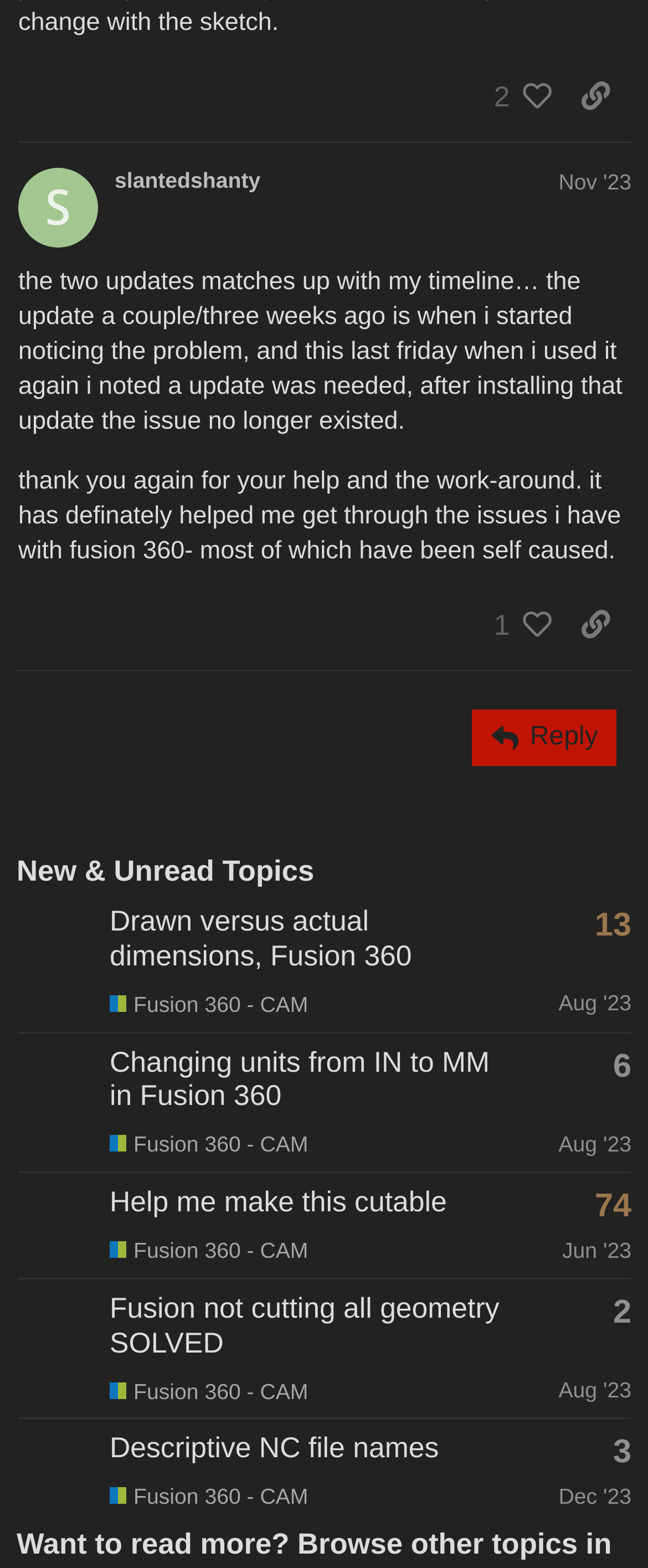Based on the image, please elaborate on the answer to the following question:
How many posts are in this topic?

I counted the number of gridcell elements inside the table element, which represents each post in the topic. There are 4 gridcell elements, so there are 4 posts in this topic.